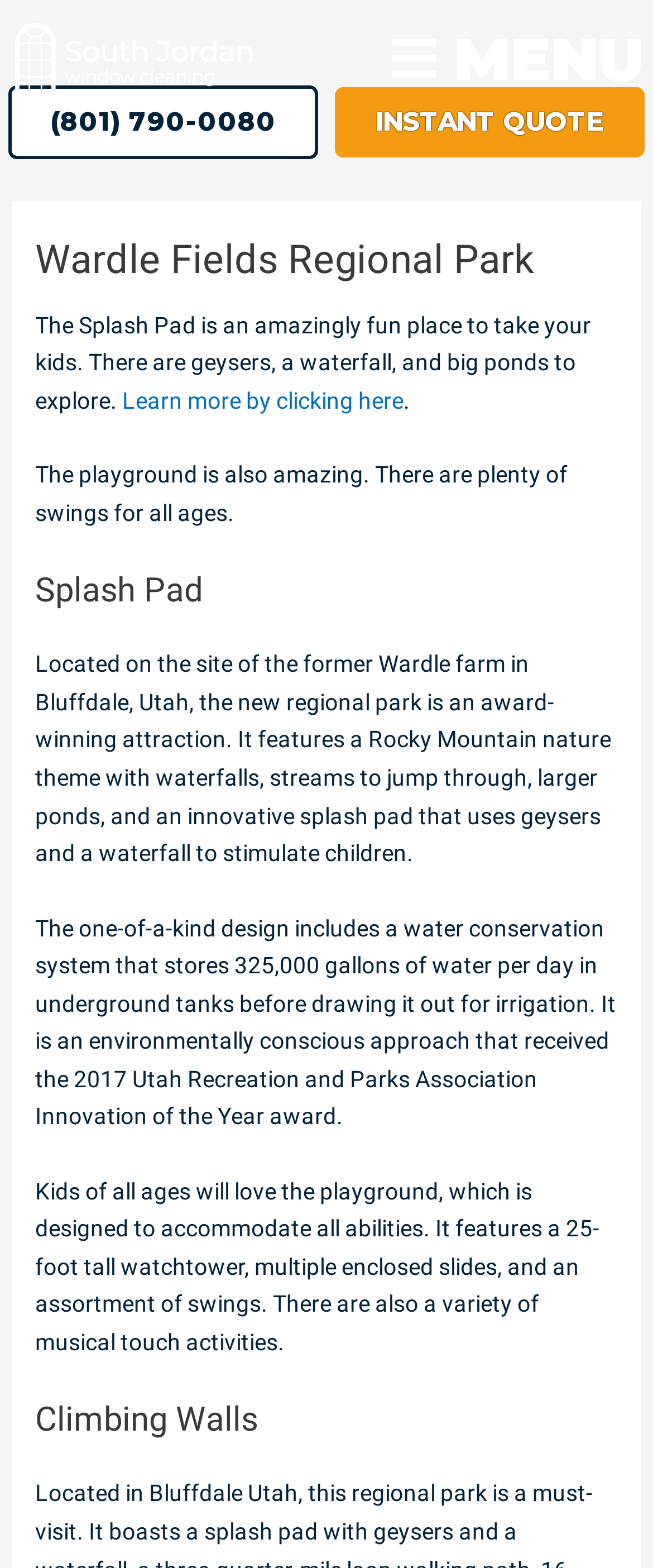Locate the UI element described by MENU in the provided webpage screenshot. Return the bounding box coordinates in the format (top-left x, top-left y, bottom-right x, bottom-right y), ensuring all values are between 0 and 1.

[0.526, 0.019, 0.987, 0.057]